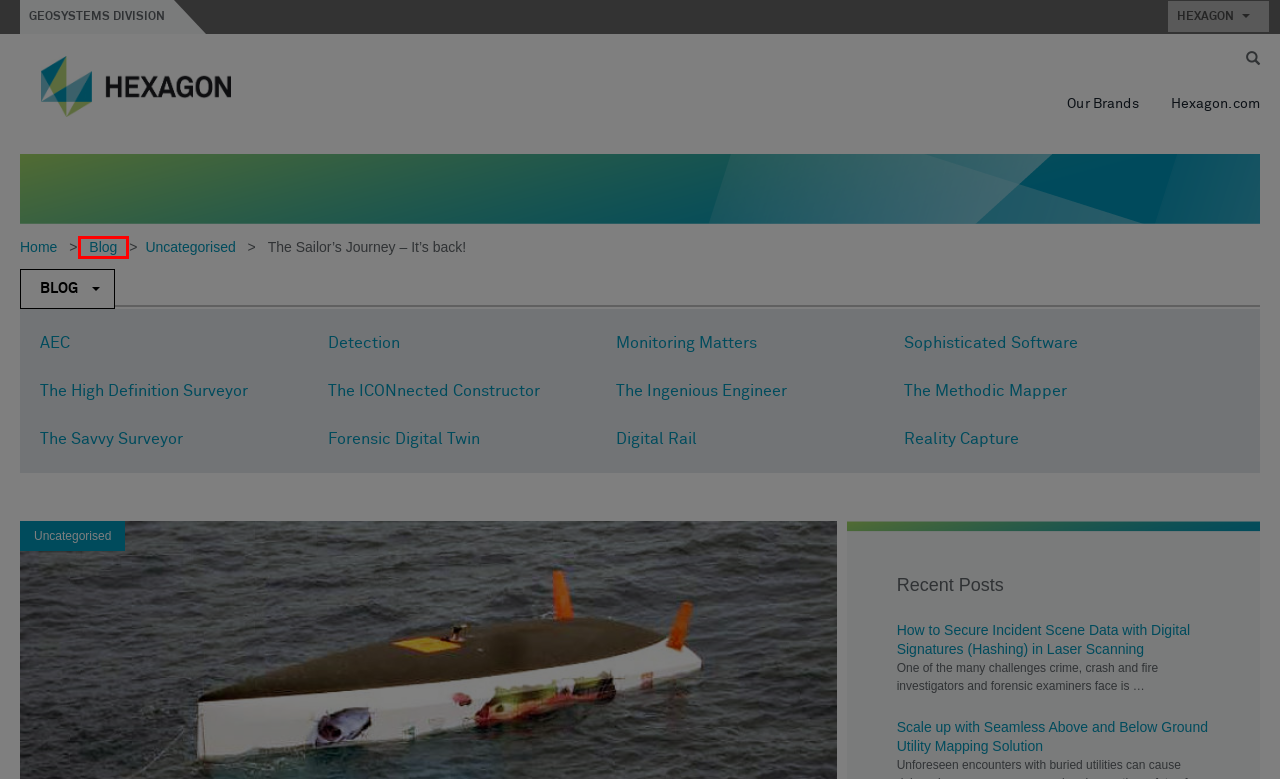Observe the screenshot of a webpage with a red bounding box highlighting an element. Choose the webpage description that accurately reflects the new page after the element within the bounding box is clicked. Here are the candidates:
A. The iCONnected Constructor Archives - Hexagon Geosystems Blog
B. Home - Hexagon Geosystems Blog
C. Scale up with Seamless Above and Below Ground Utility Mapping Solution  - Hexagon Geosystems Blog
D. Securing Incident Scene Data with Digital Signatures in Laser Scanning
E. The High Definition Surveyor Archives - Hexagon Geosystems Blog
F. Monitoring Matters Archives - Hexagon Geosystems Blog
G. The Savvy Surveyor Archives - Hexagon Geosystems Blog
H. Detection Archives - Hexagon Geosystems Blog

B